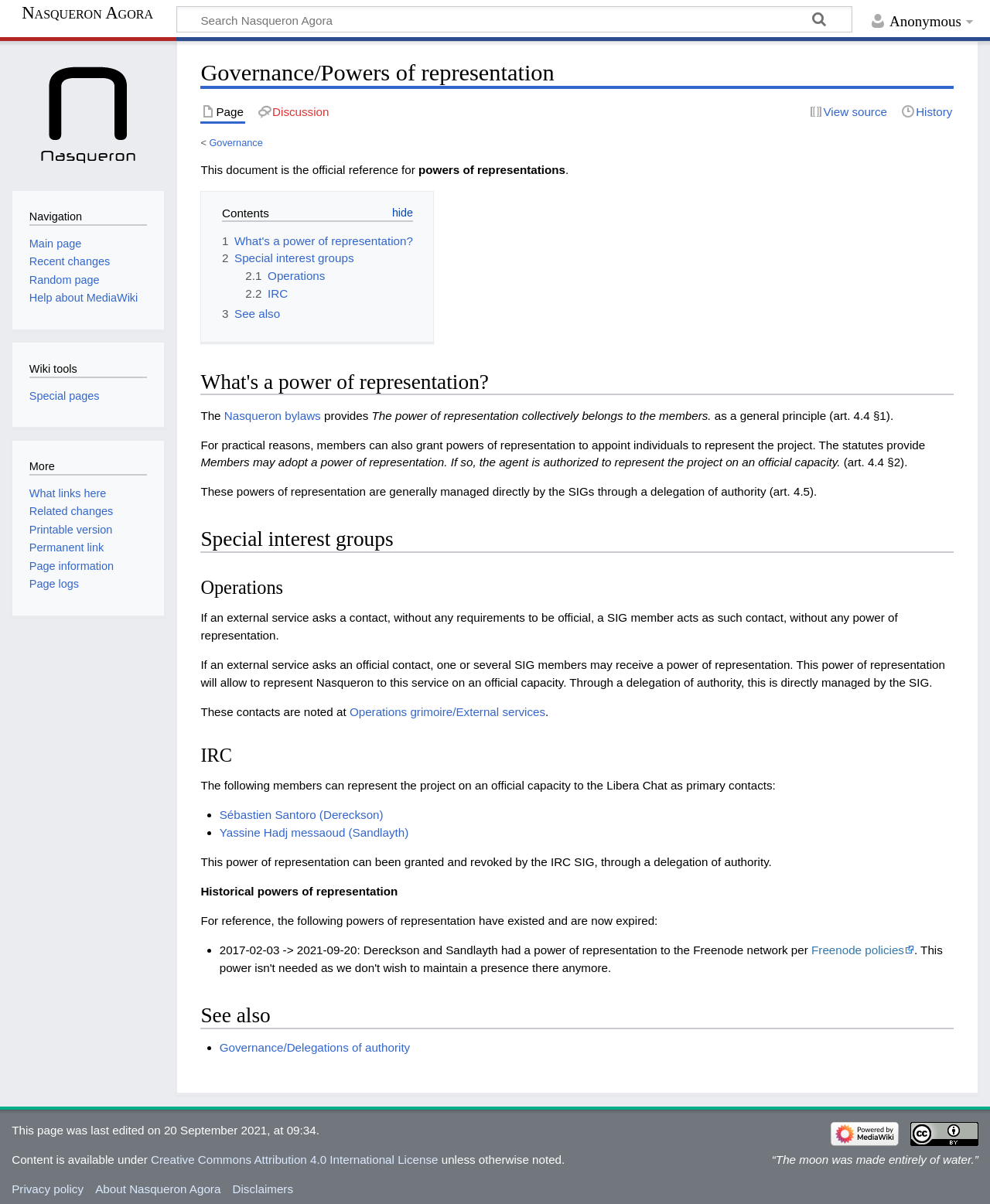How many special interest groups are mentioned?
Offer a detailed and exhaustive answer to the question.

The two special interest groups mentioned are 'Operations' and 'IRC', which can be found in the section 'Special interest groups'.